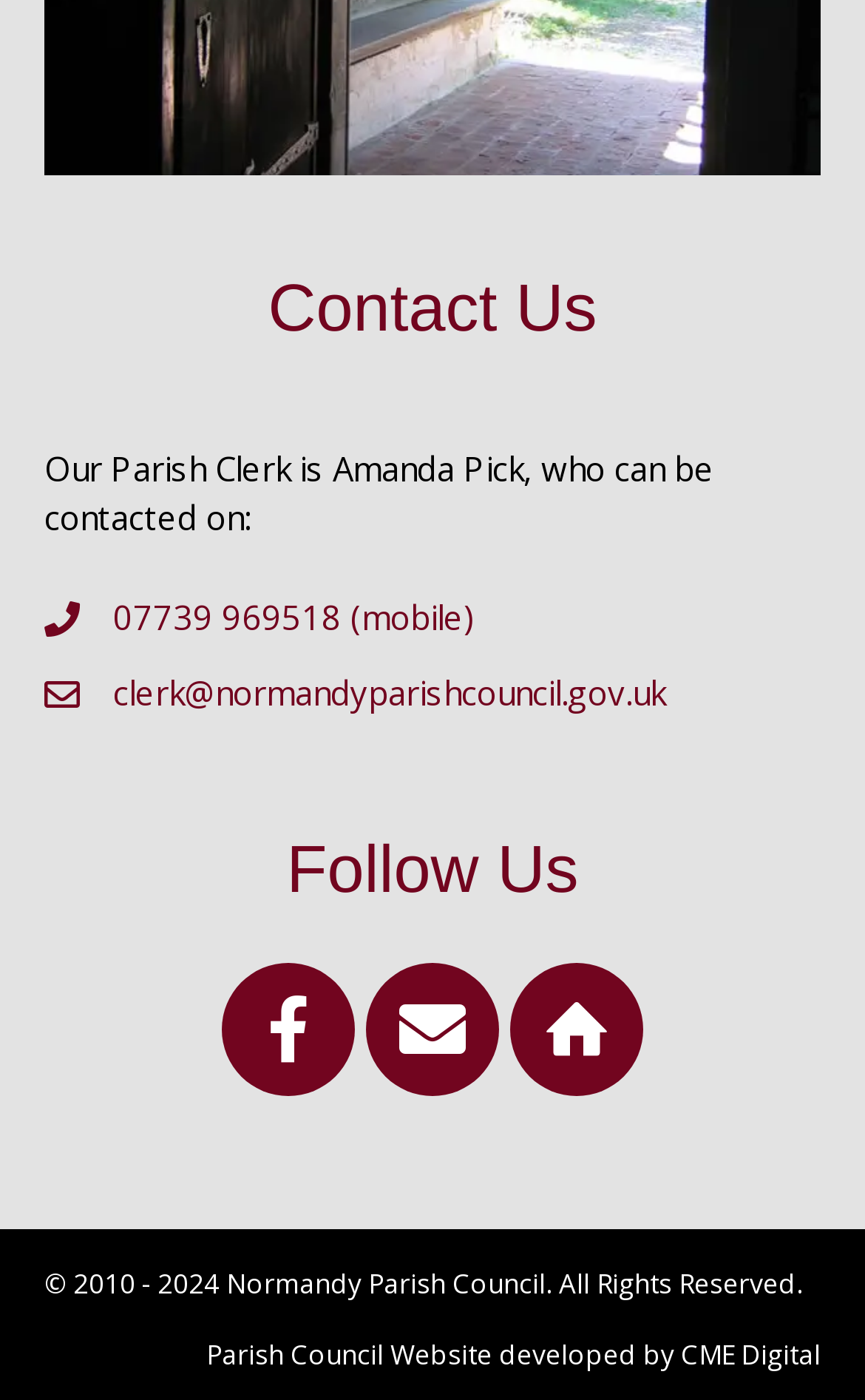Using the webpage screenshot and the element description 07739 969518 (mobile), determine the bounding box coordinates. Specify the coordinates in the format (top-left x, top-left y, bottom-right x, bottom-right y) with values ranging from 0 to 1.

[0.131, 0.425, 0.549, 0.459]